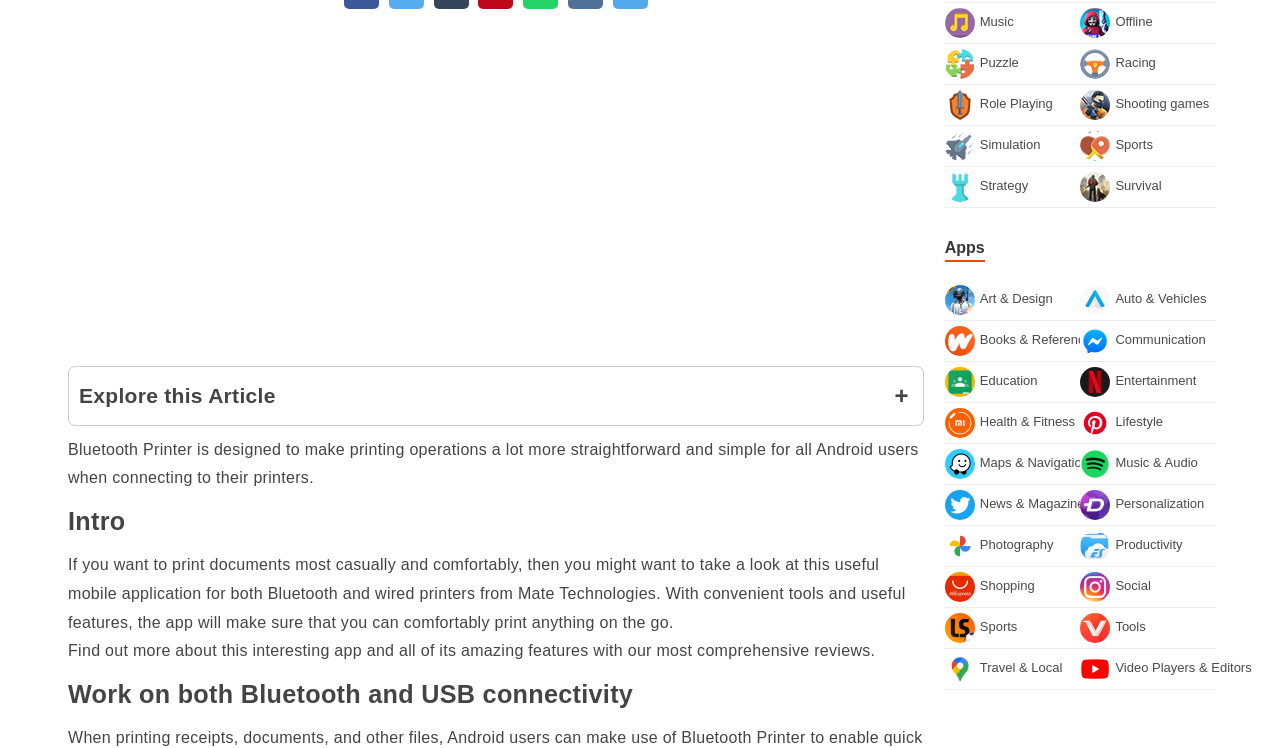Determine the bounding box coordinates (top-left x, top-left y, bottom-right x, bottom-right y) of the UI element described in the following text: alt="Bluetooth / USB Thermal Print-0"

[0.053, 0.039, 0.056, 0.434]